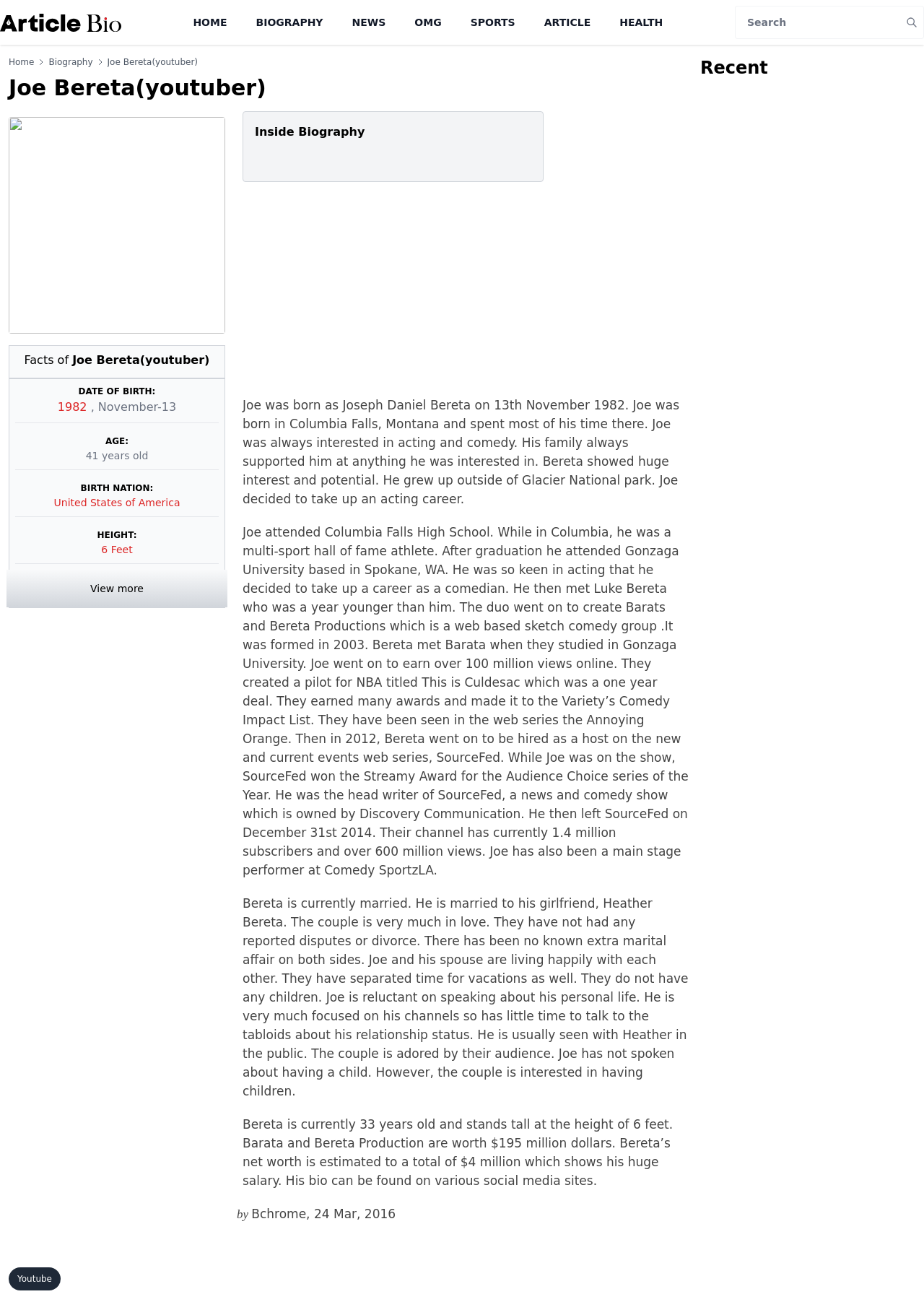Find the bounding box coordinates for the element that must be clicked to complete the instruction: "View more information". The coordinates should be four float numbers between 0 and 1, indicated as [left, top, right, bottom].

[0.098, 0.443, 0.155, 0.452]